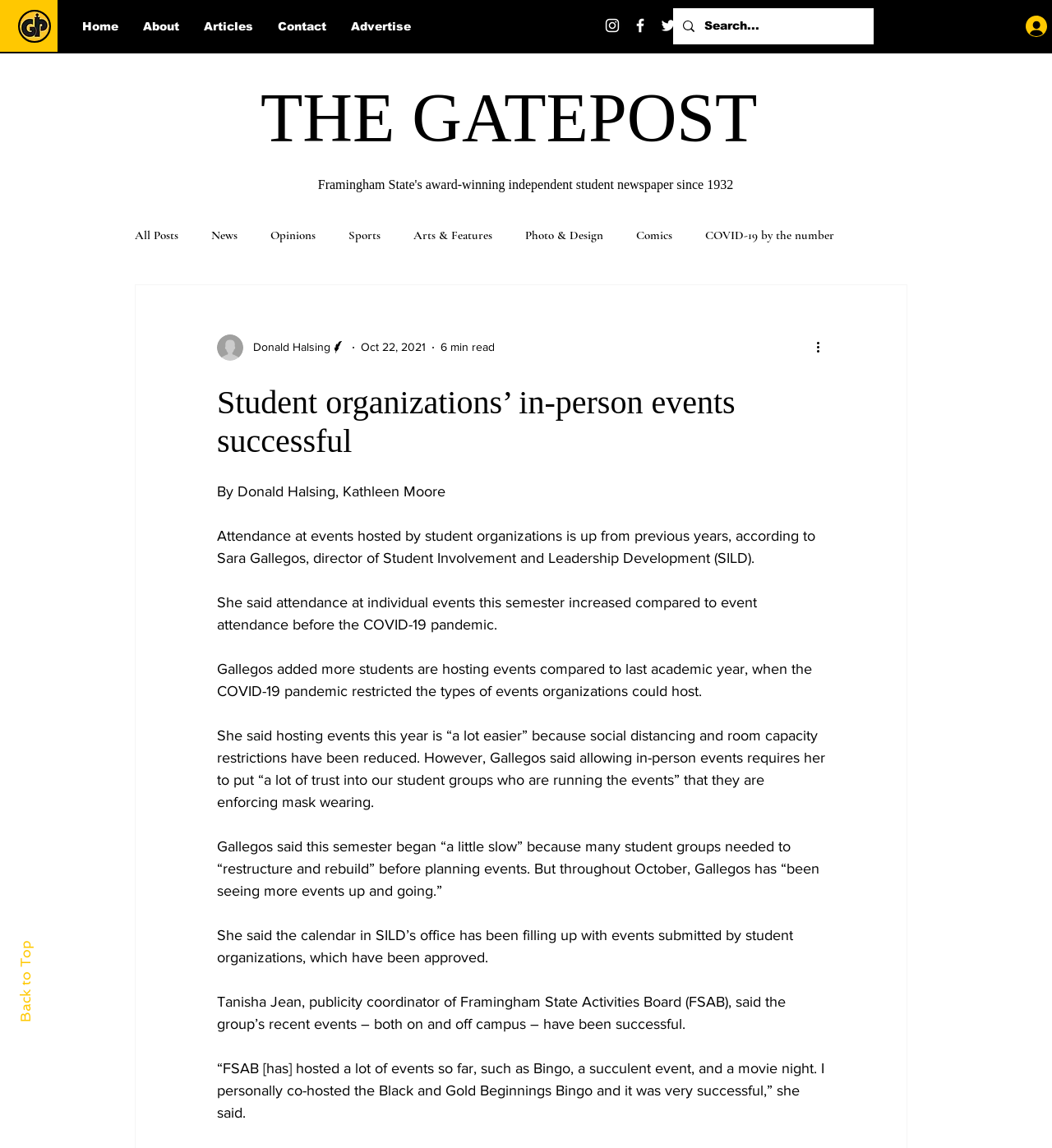Please locate the bounding box coordinates of the element that needs to be clicked to achieve the following instruction: "View the writer's picture". The coordinates should be four float numbers between 0 and 1, i.e., [left, top, right, bottom].

[0.206, 0.291, 0.231, 0.314]